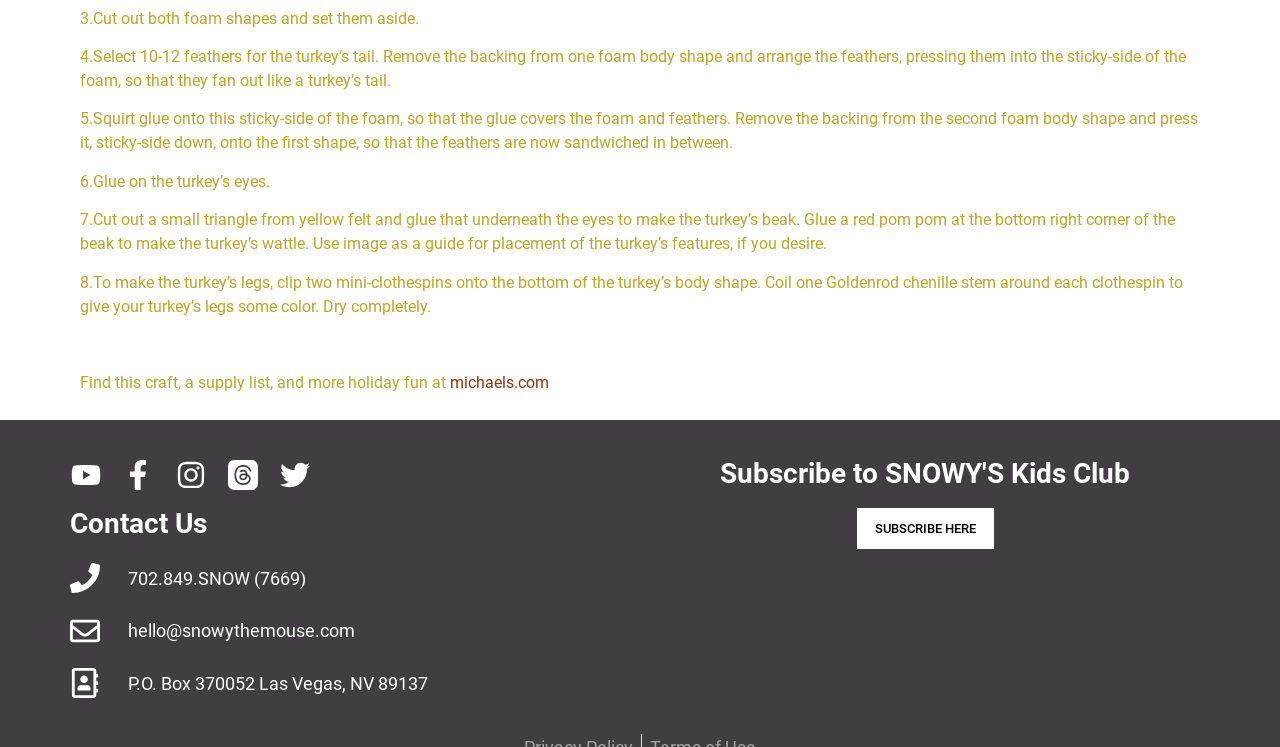Specify the bounding box coordinates of the element's region that should be clicked to achieve the following instruction: "Follow on Twitter". The bounding box coordinates consist of four float numbers between 0 and 1, in the format [left, top, right, bottom].

[0.219, 0.615, 0.242, 0.656]